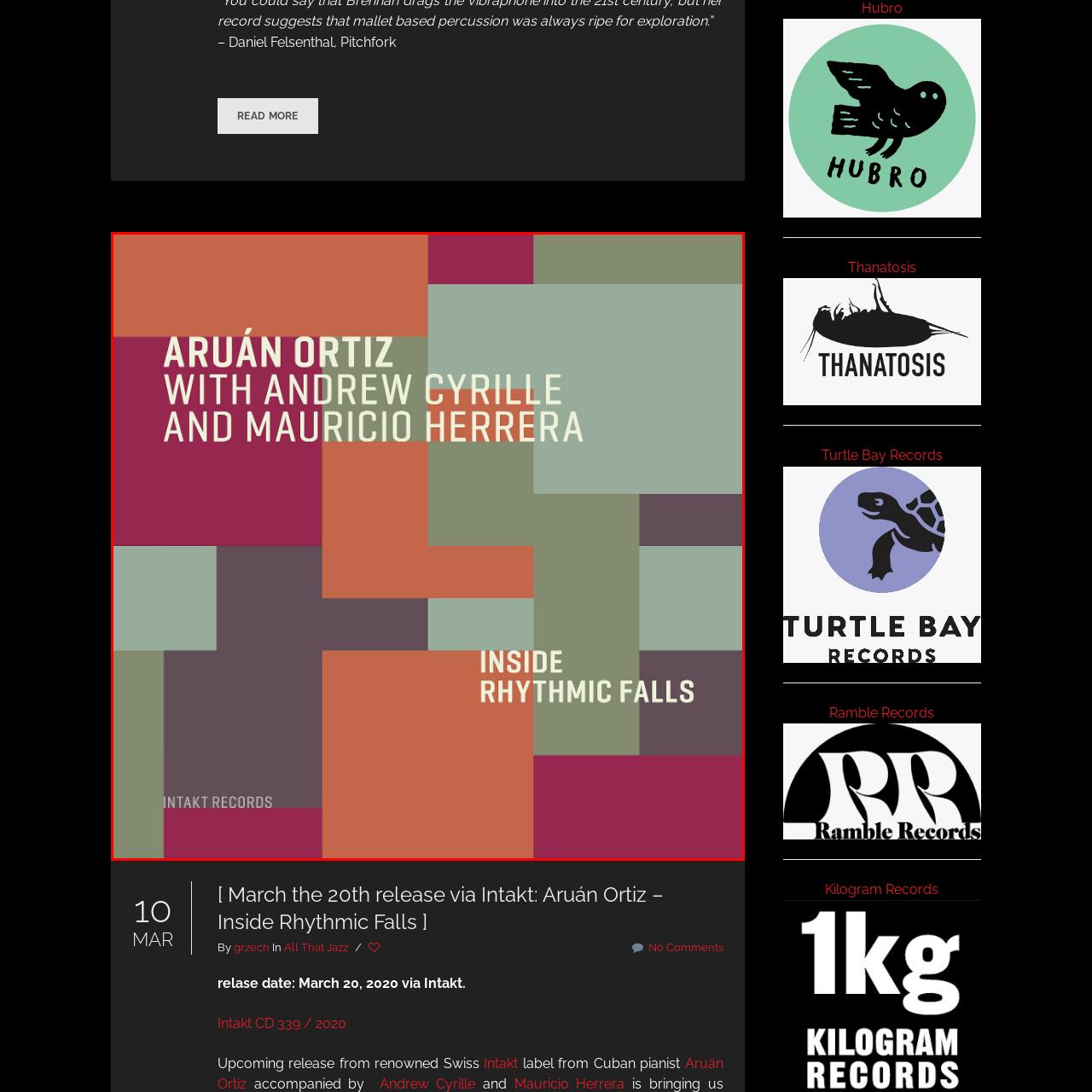Explain in detail the content of the image enclosed by the red outline.

This image features the album cover for "Inside Rhythmic Falls" by Aruán Ortiz, showcasing a vibrant and abstract design. The cover prominently displays the artist's name, Aruán Ortiz, alongside featured musicians Andrew Cyrille and Mauricio Herrera, rendered in bold, white typography. The album title "INSIDE RHYTHMIC FALLS" is also featured prominently, bringing attention to the work. The background consists of a series of colorful geometric shapes in shades of red, green, and beige, creating a visually striking collage that reflects the artistic essence of the music. The bottom of the cover includes the label name "INTAKT RECORDS," marking the album's association with this renowned music label. This release is anticipated to bring a fresh sound to listeners when it becomes available on March 20, 2020.